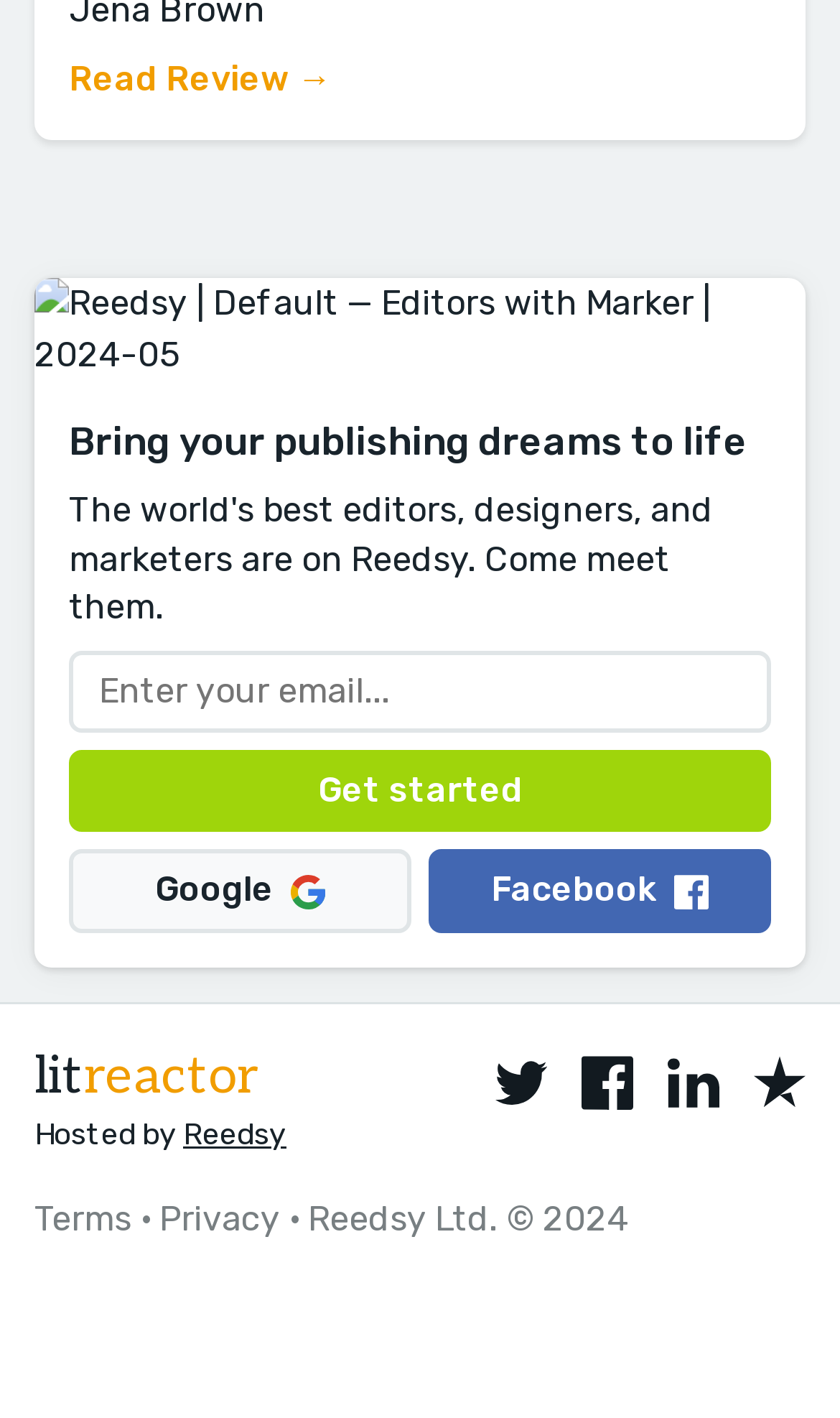For the element described, predict the bounding box coordinates as (top-left x, top-left y, bottom-right x, bottom-right y). All values should be between 0 and 1. Element description: Read Review →

[0.082, 0.041, 0.395, 0.07]